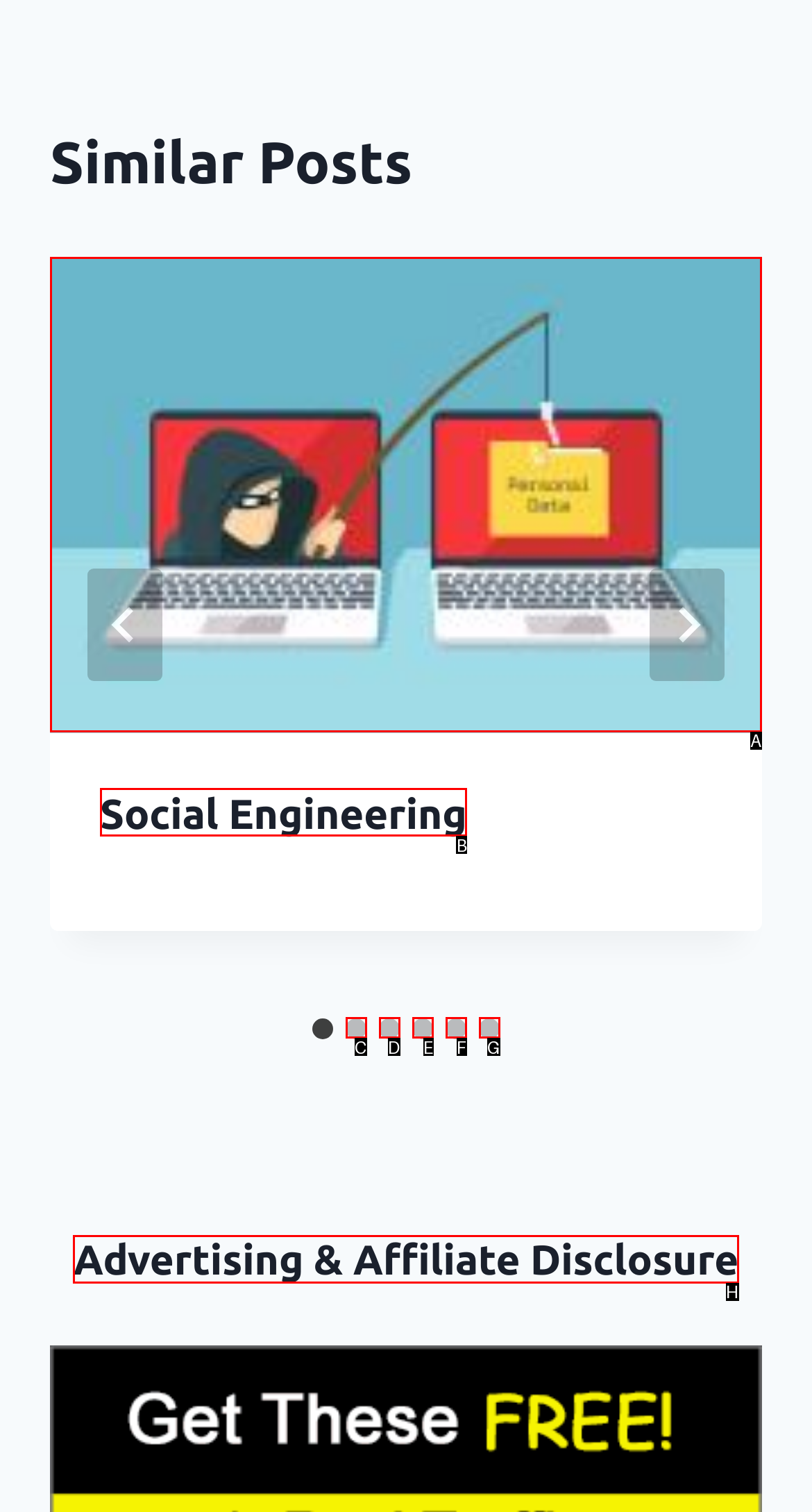Which option should you click on to fulfill this task: Read Social Engineering article? Answer with the letter of the correct choice.

A